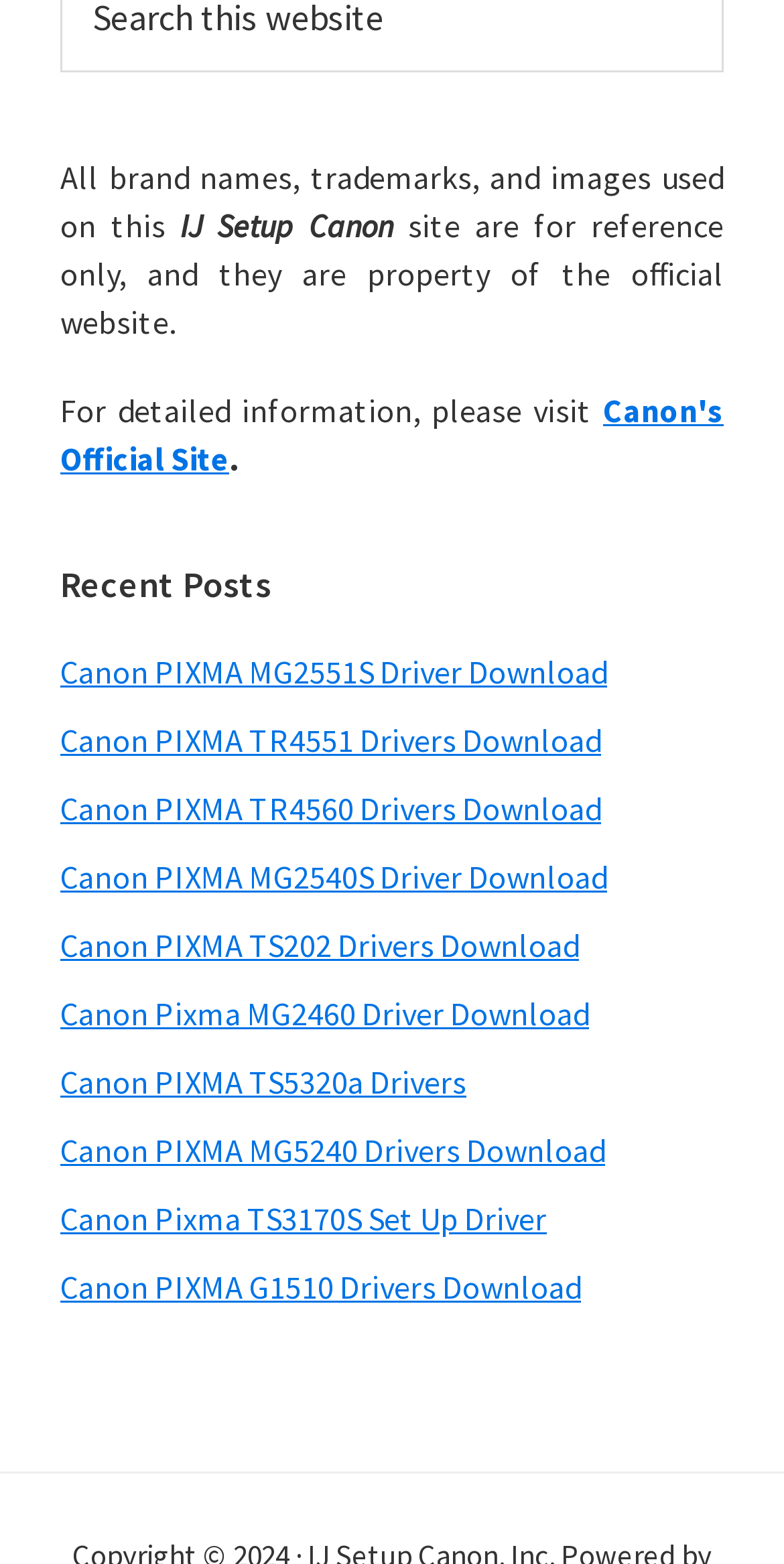Please identify the bounding box coordinates of the region to click in order to complete the given instruction: "Access Canon PIXMA TS202 Drivers". The coordinates should be four float numbers between 0 and 1, i.e., [left, top, right, bottom].

[0.077, 0.591, 0.738, 0.616]